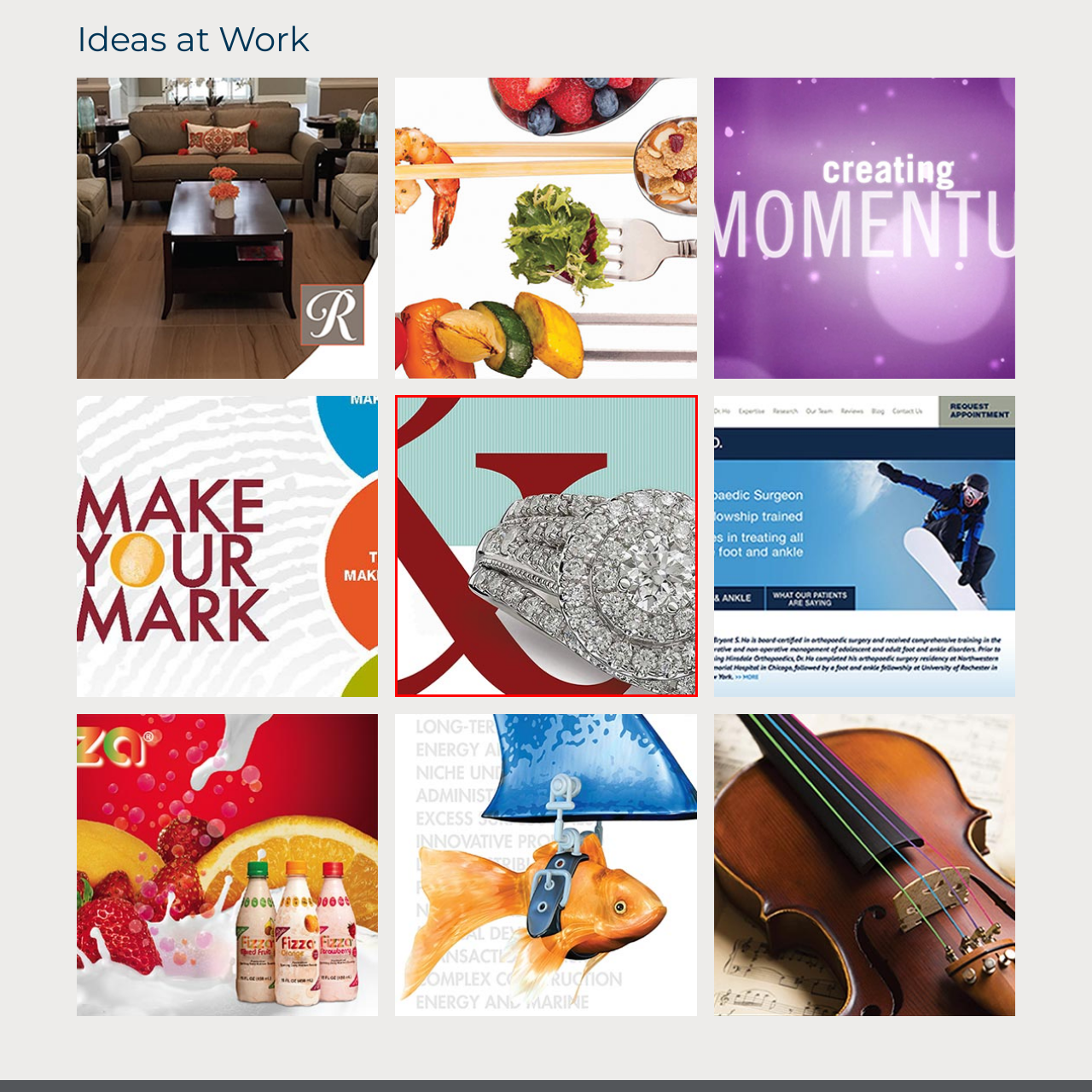Focus on the section encased in the red border, What surrounds the central stone? Give your response as a single word or phrase.

Smaller diamonds